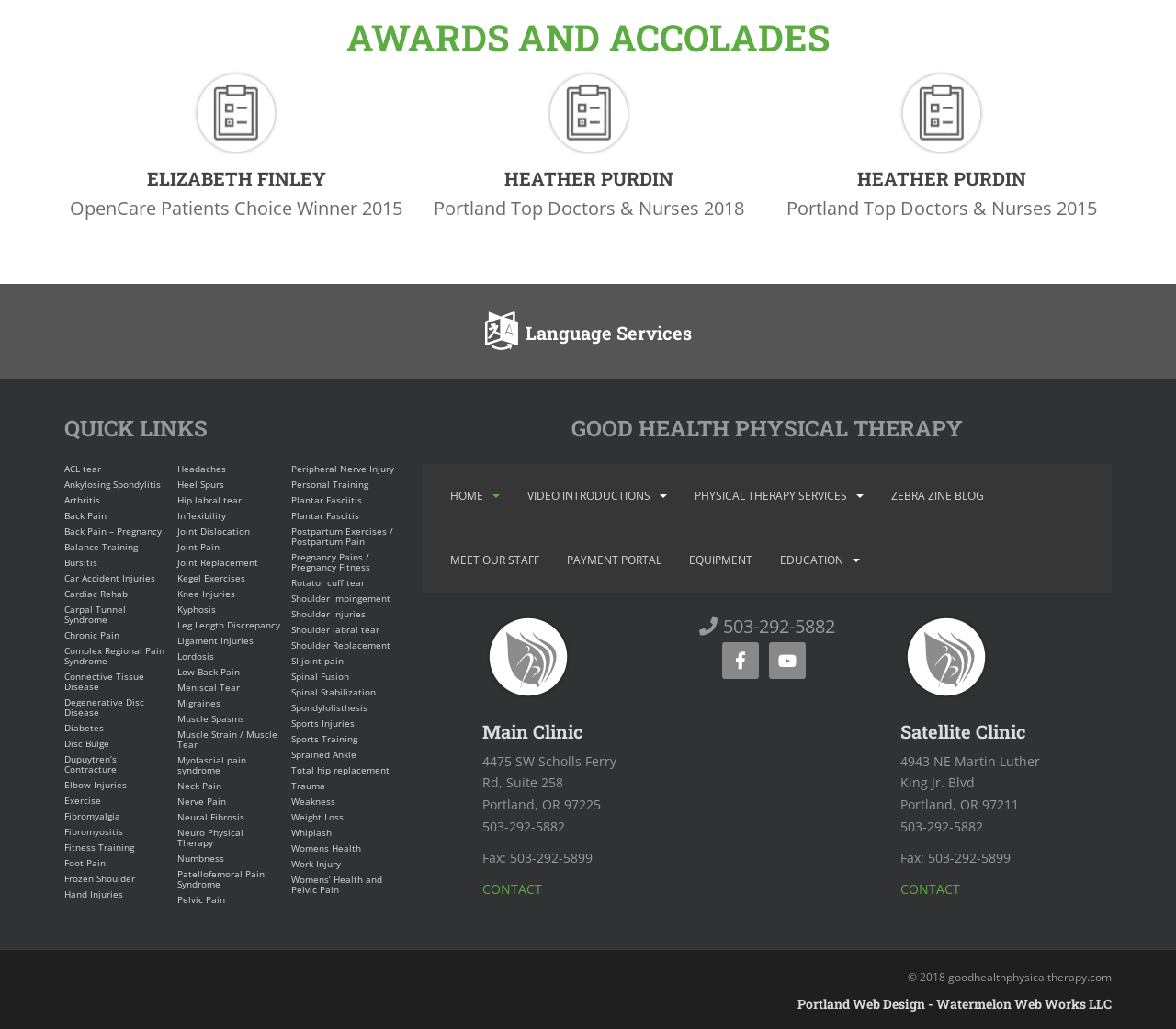Please identify the bounding box coordinates of the clickable area that will fulfill the following instruction: "Select an award winner". The coordinates should be in the format of four float numbers between 0 and 1, i.e., [left, top, right, bottom].

[0.051, 0.065, 0.351, 0.24]